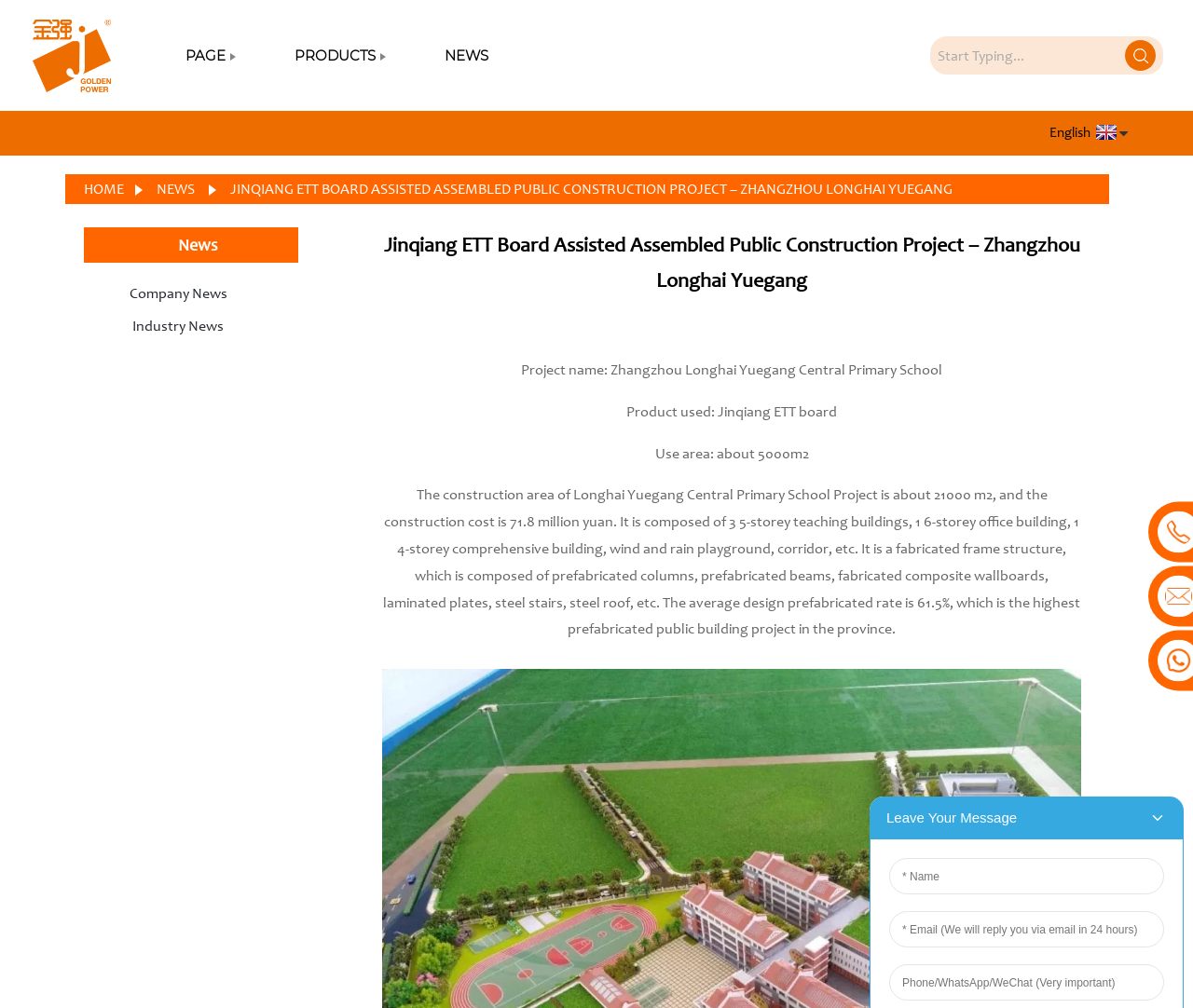What is the approximate construction area of the project?
Refer to the image and provide a one-word or short phrase answer.

21000 m2